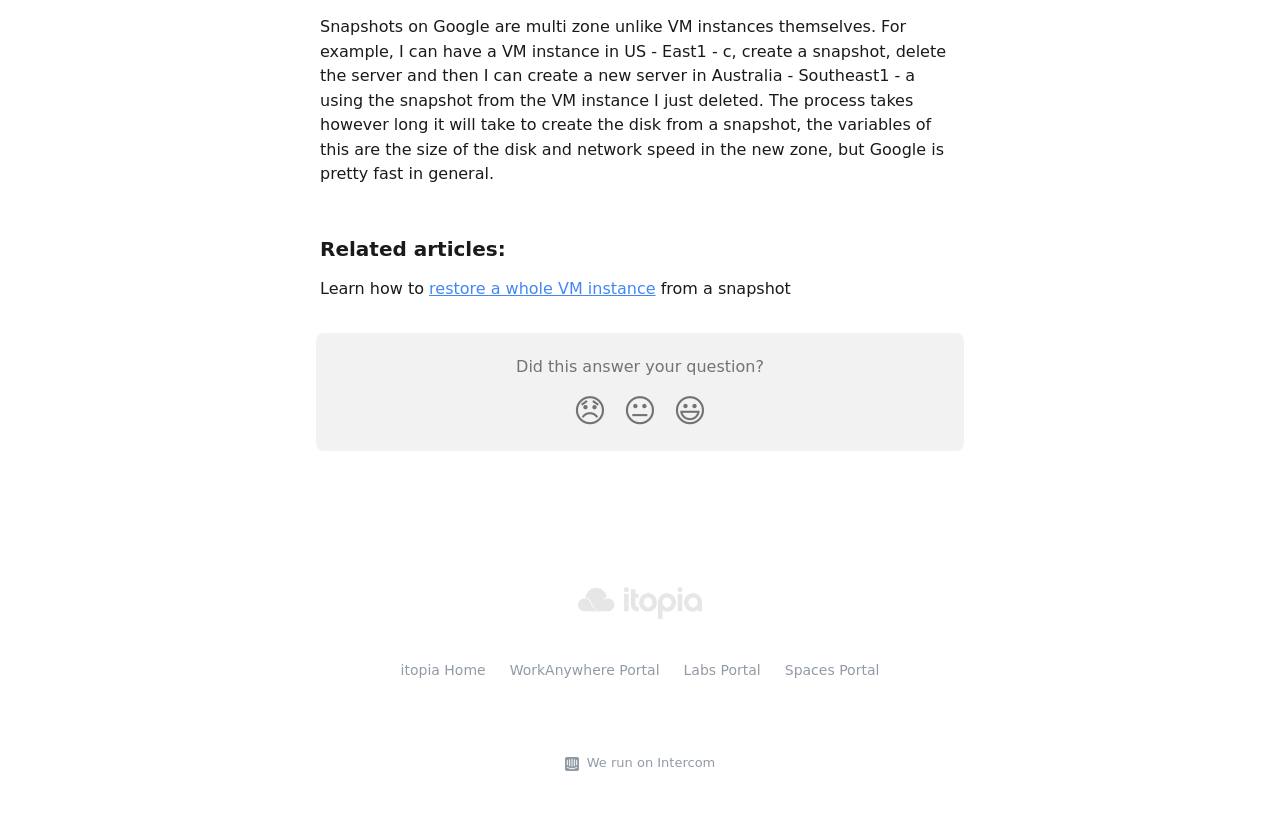Provide the bounding box for the UI element matching this description: "Spaces Portal".

[0.613, 0.811, 0.687, 0.831]